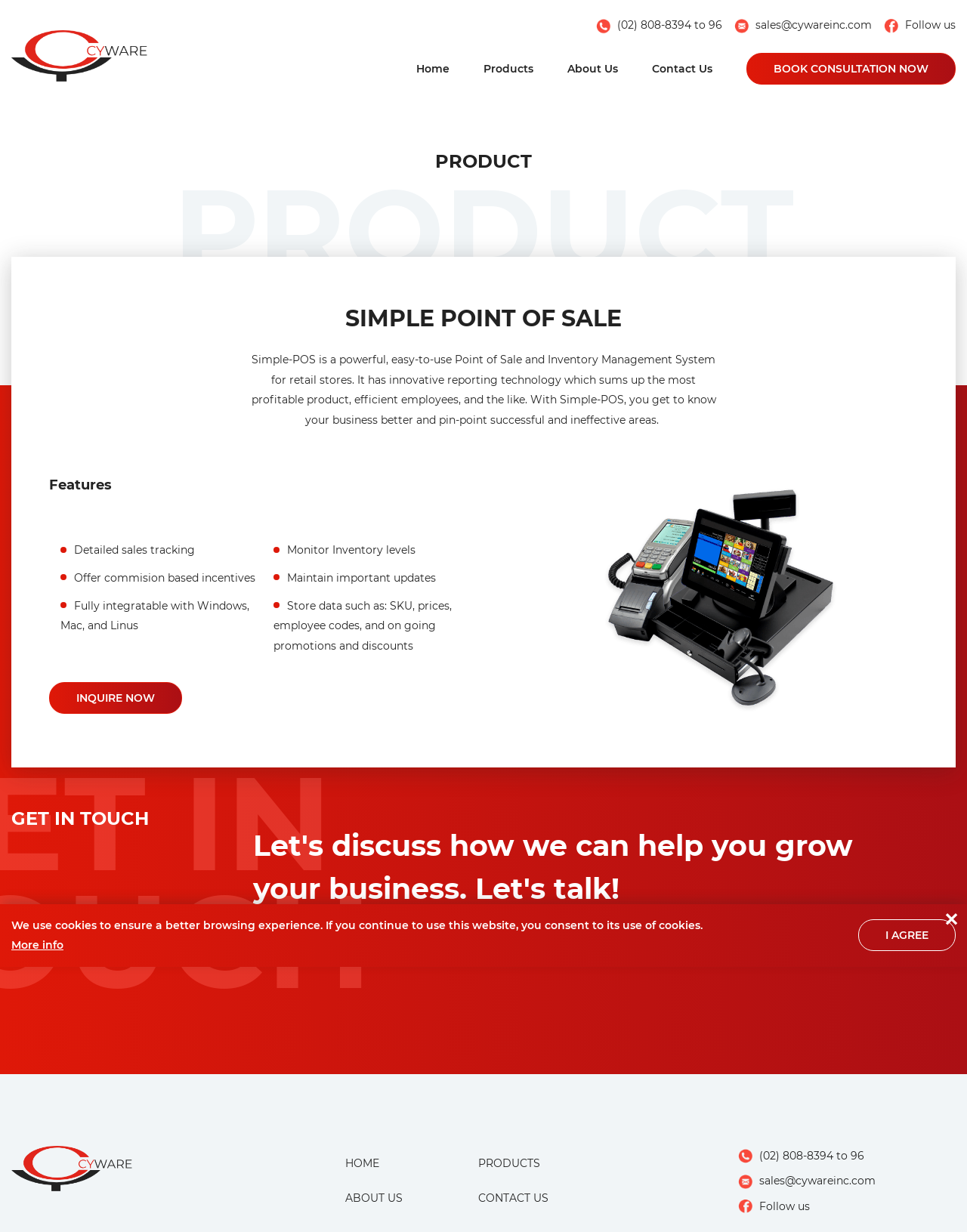Determine the bounding box coordinates for the element that should be clicked to follow this instruction: "Click the 'CONTACT US' link". The coordinates should be given as four float numbers between 0 and 1, in the format [left, top, right, bottom].

[0.262, 0.754, 0.391, 0.78]